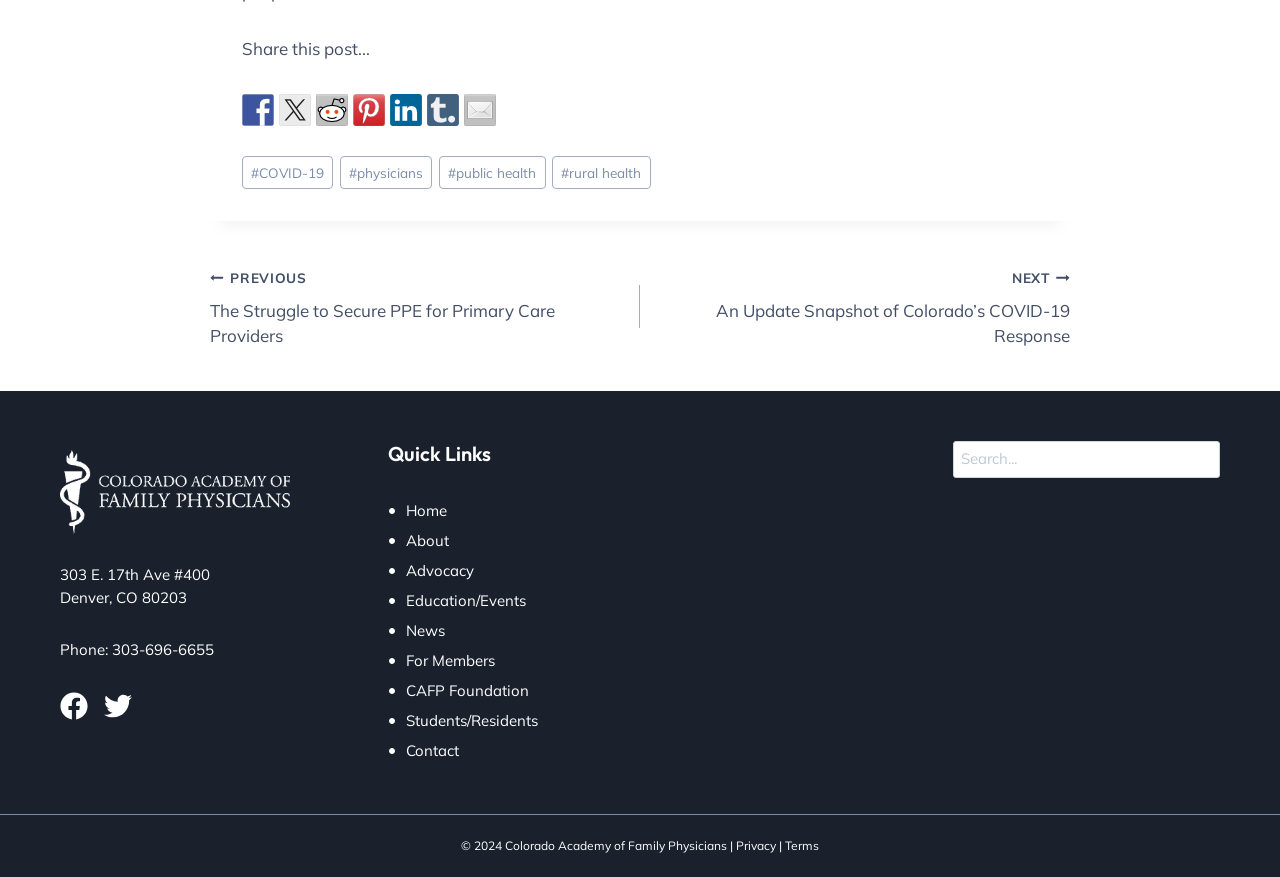Reply to the question with a single word or phrase:
What is the phone number of the Colorado Academy of Family Physicians?

303-696-6655